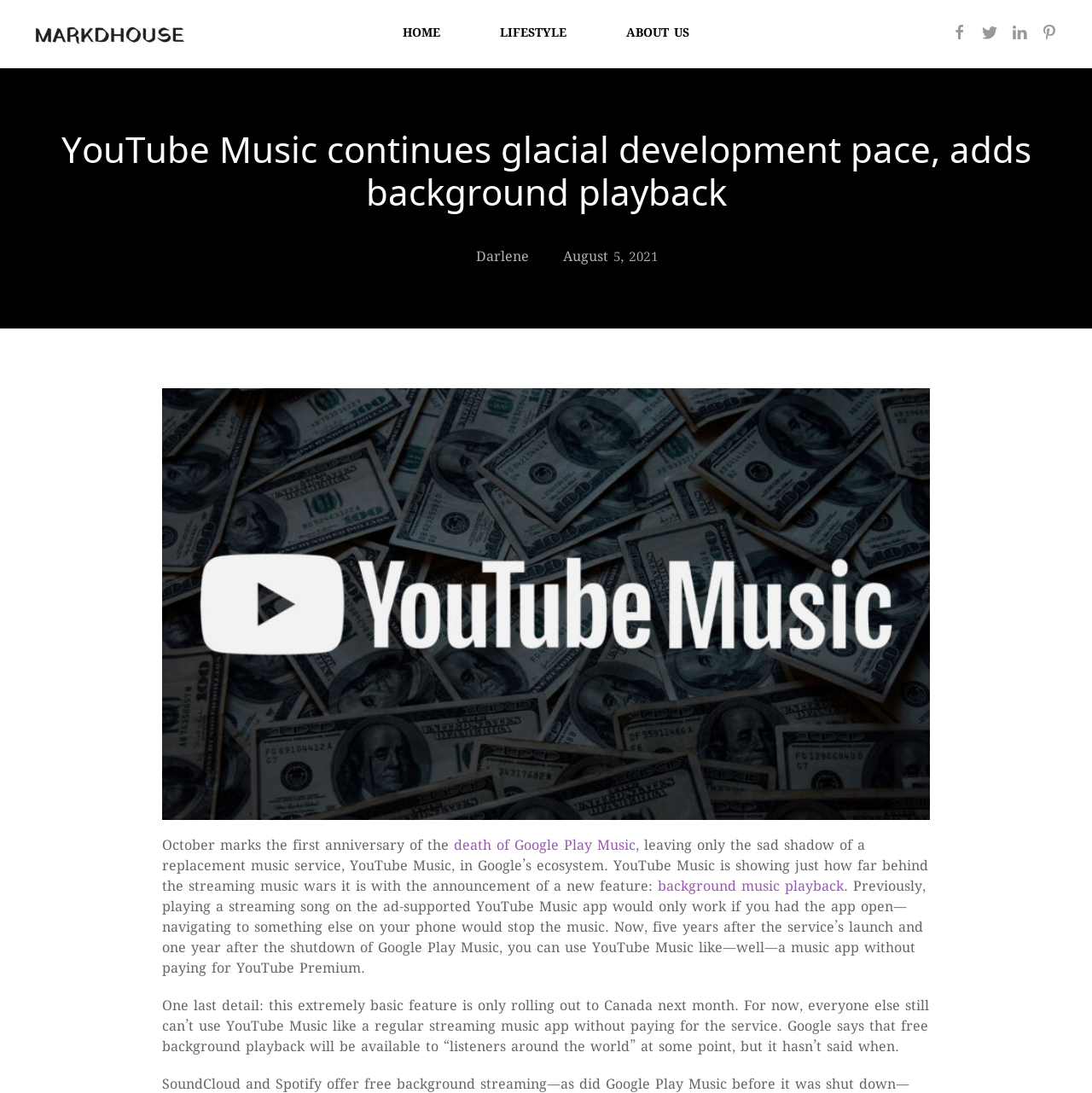What feature is YouTube Music adding?
Please use the visual content to give a single word or phrase answer.

Background playback